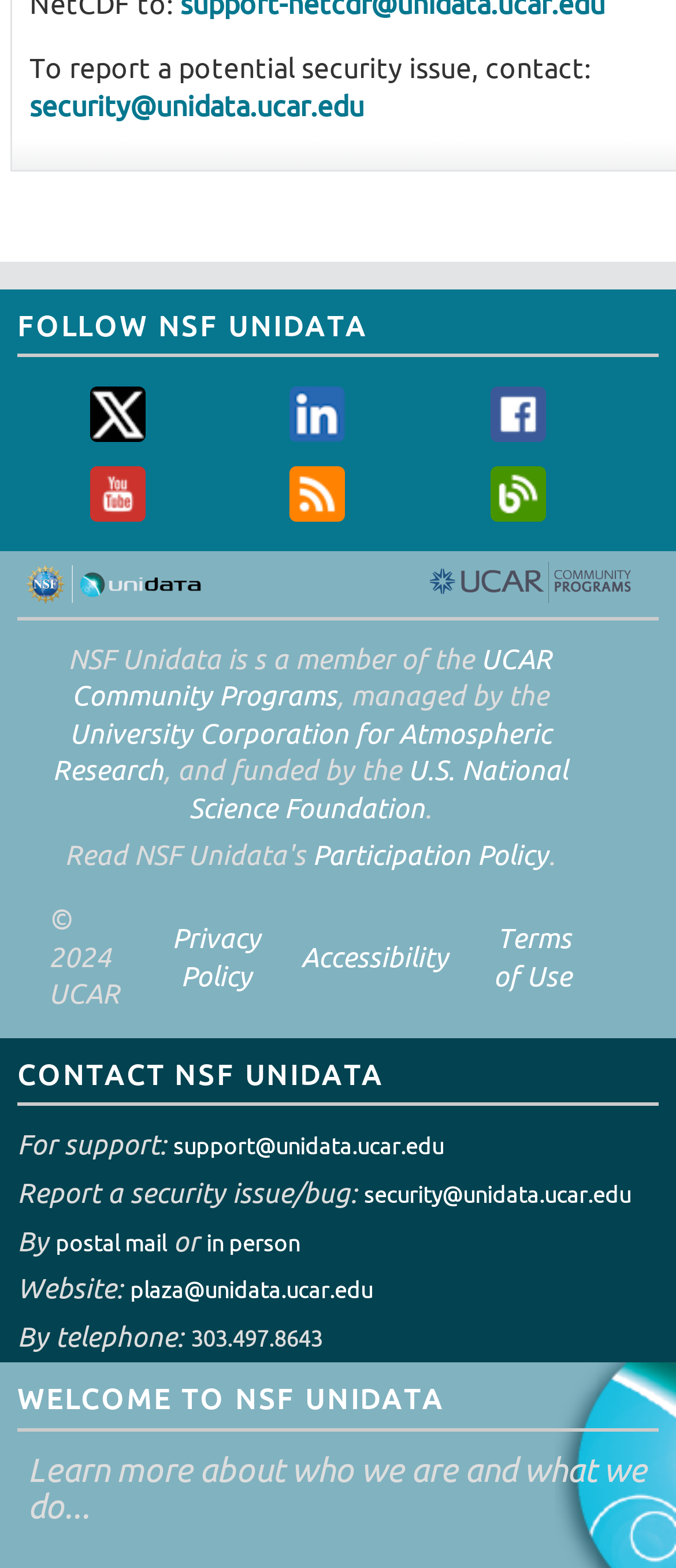What is the website's copyright year?
Please give a detailed and elaborate explanation in response to the question.

I found the website's copyright year by looking at the layout table cell containing the text '© 2024 UCAR'.